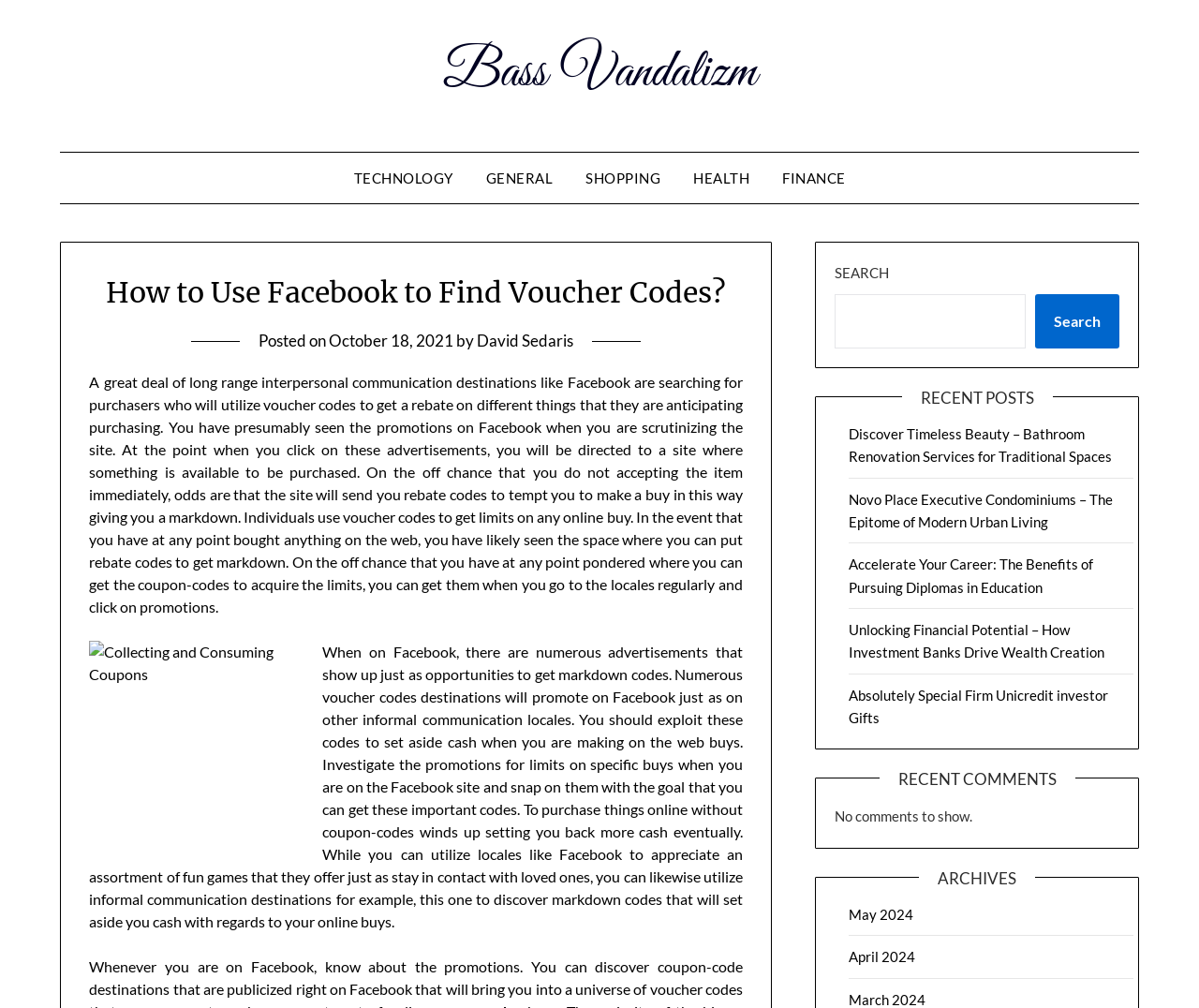Using the provided element description "October 18, 2021October 21, 2021", determine the bounding box coordinates of the UI element.

[0.274, 0.328, 0.378, 0.347]